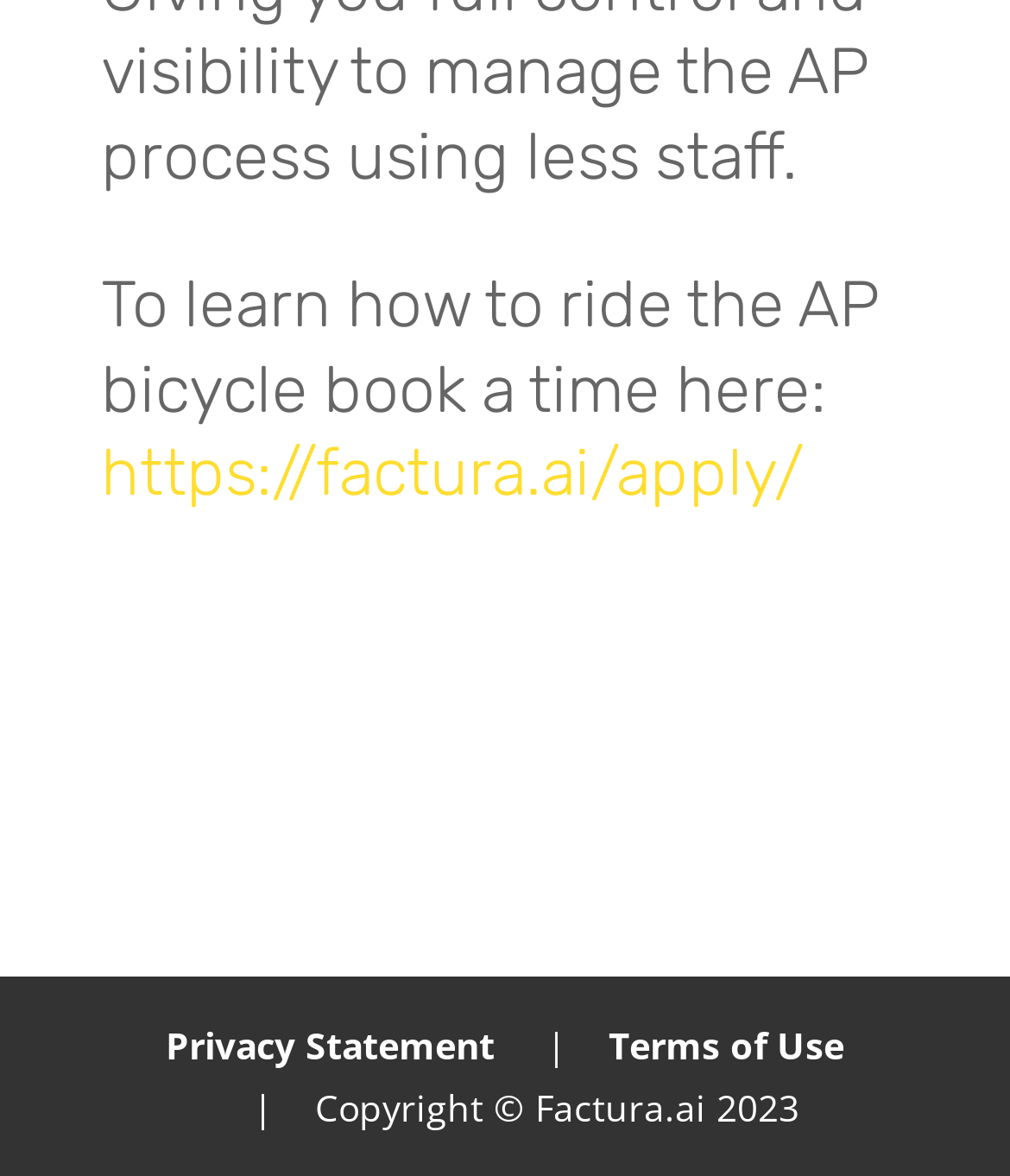Answer in one word or a short phrase: 
What is the separator between 'Privacy Statement' and 'Terms of Use'?

|